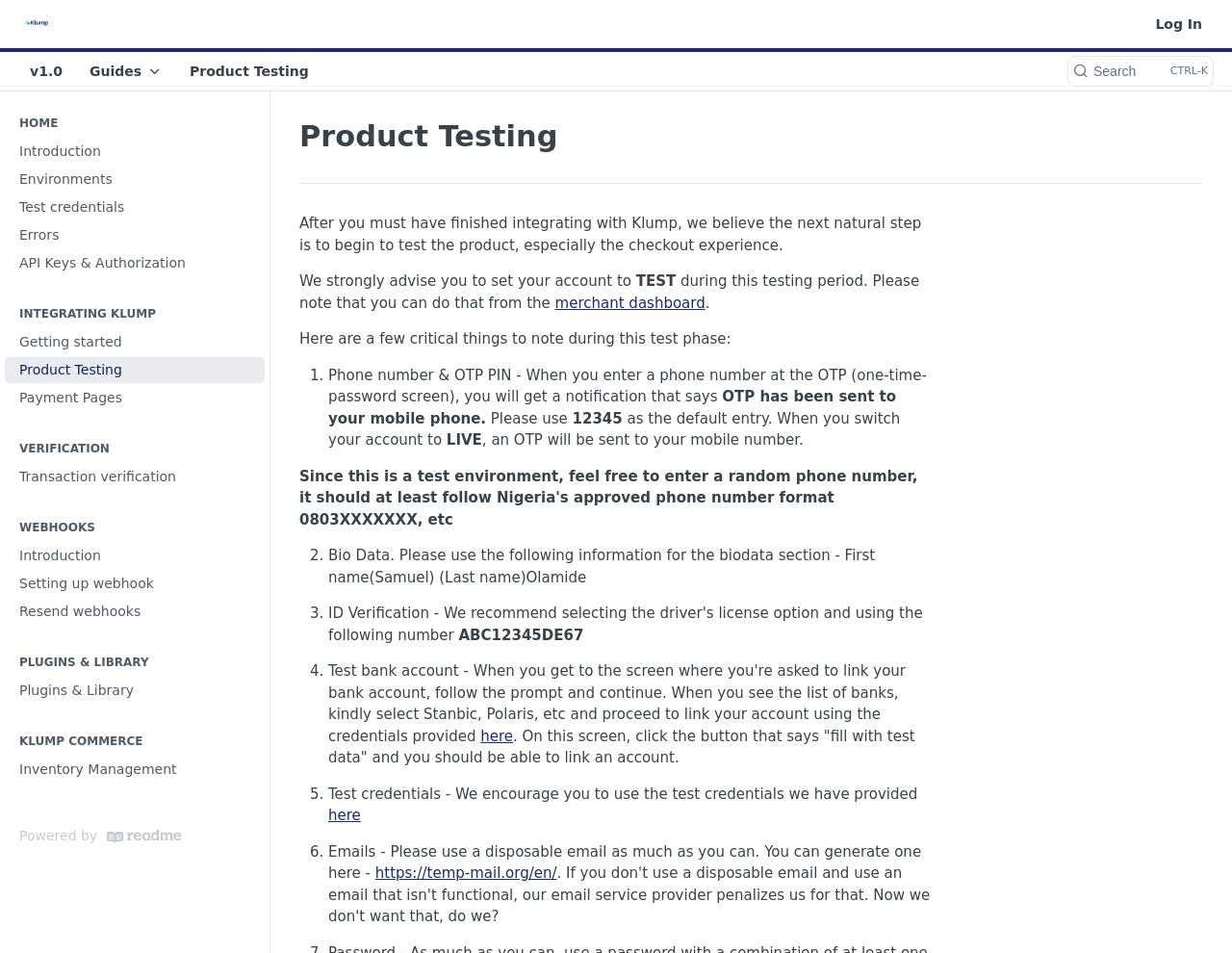Please specify the bounding box coordinates of the clickable section necessary to execute the following command: "Click on the 'Guides' button".

[0.064, 0.06, 0.141, 0.09]